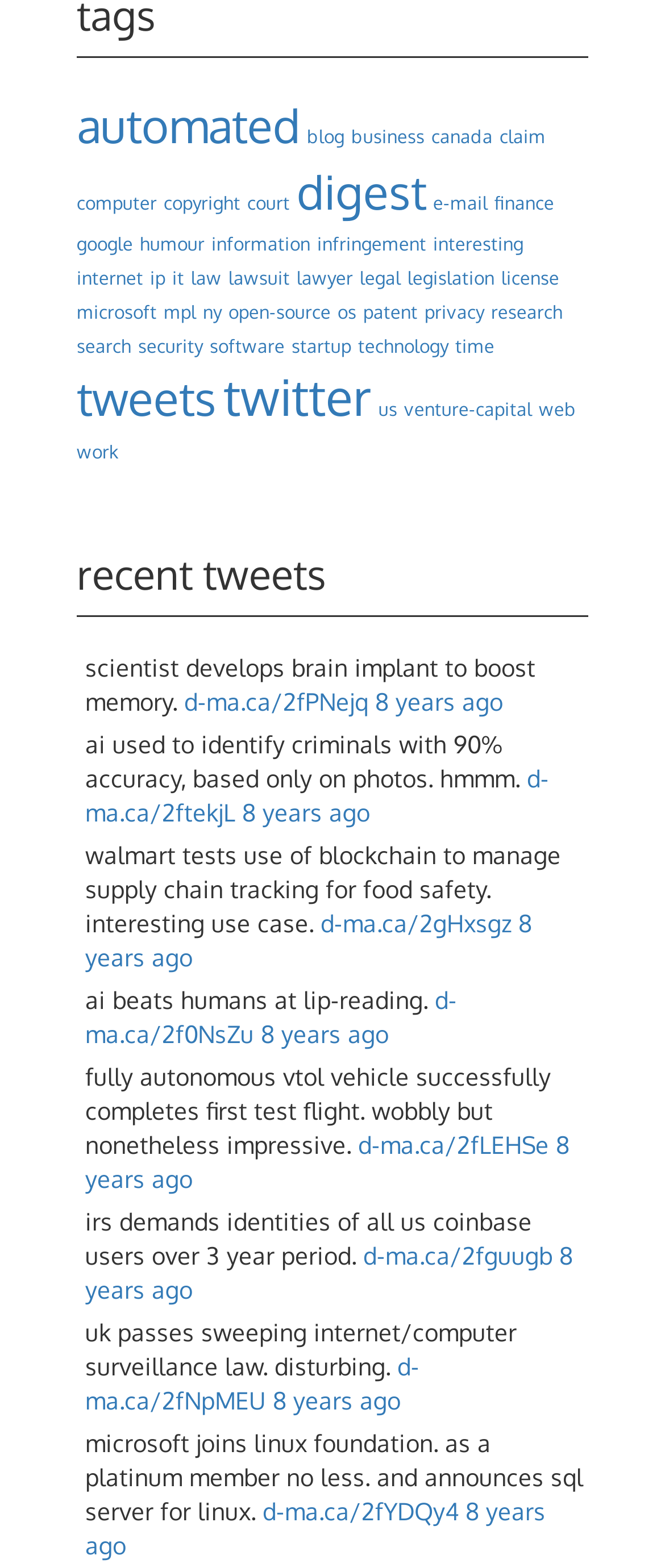What is the category of the link 'automated'?
Answer with a single word or short phrase according to what you see in the image.

business